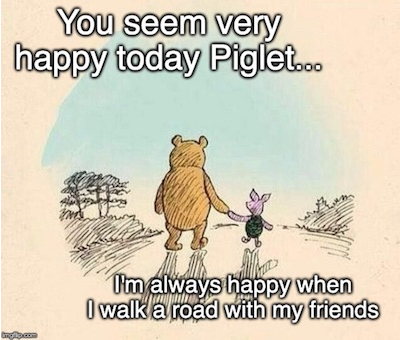Give a concise answer of one word or phrase to the question: 
What atmosphere do the soft pastel colors and gentle outlines create?

warm and inviting